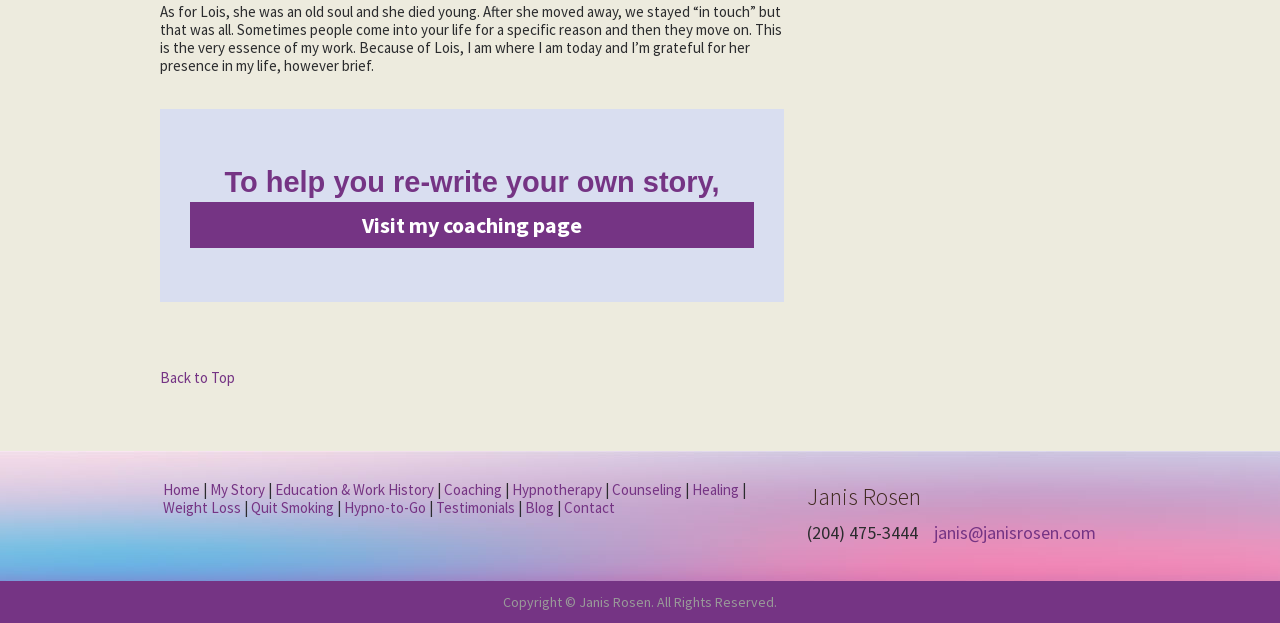Please predict the bounding box coordinates of the element's region where a click is necessary to complete the following instruction: "Visit the coaching page". The coordinates should be represented by four float numbers between 0 and 1, i.e., [left, top, right, bottom].

[0.283, 0.338, 0.455, 0.383]